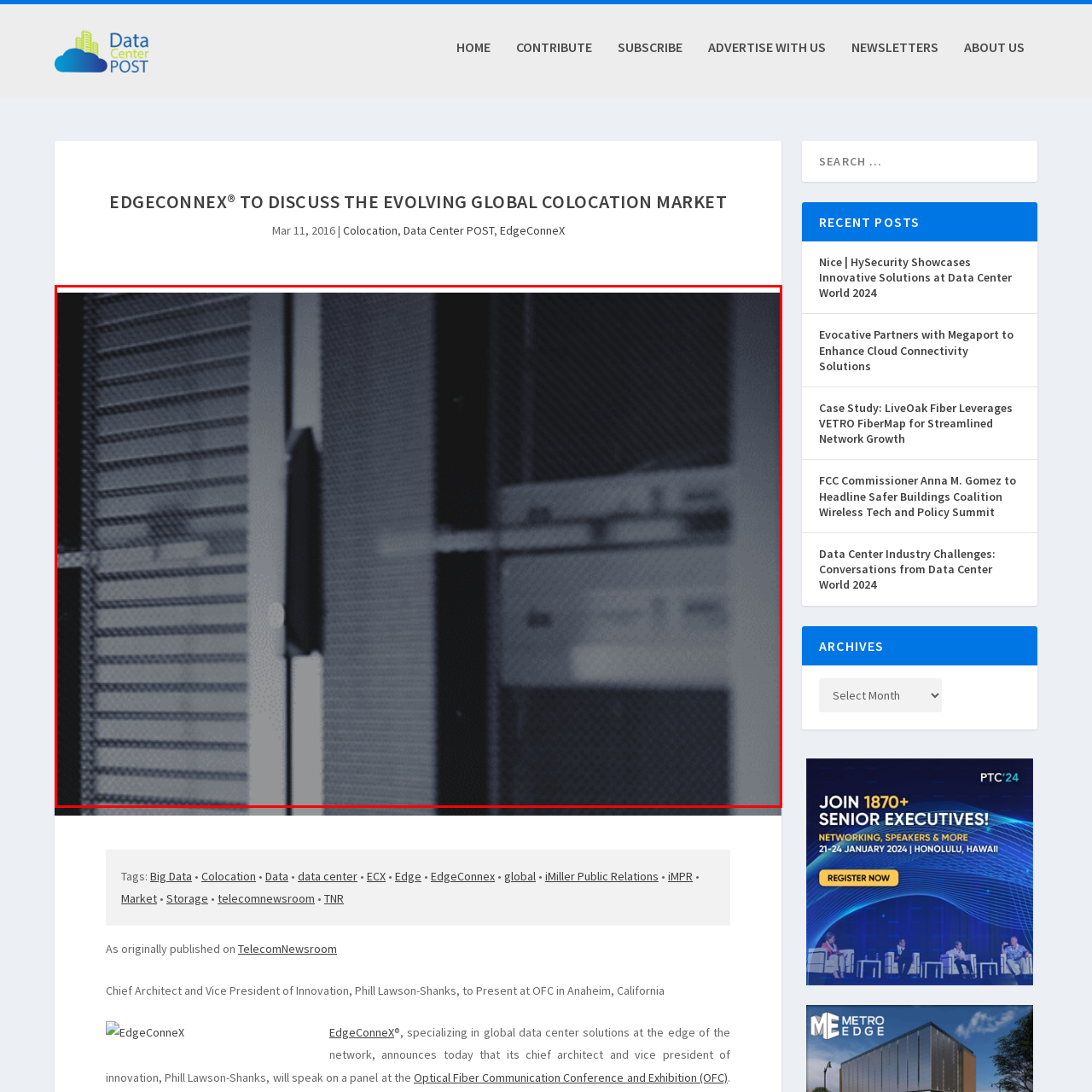Give a detailed account of the picture within the red bounded area.

The image depicts a close-up view of data center racks, showcasing a sleek design typical of modern colocation facilities. The foreground features metallic panels with a dimly lit atmosphere, emphasizing the technical sophistication of the environment. This visualization aligns with the theme of EdgeConneX, a company noted for specializing in global data center solutions at the edge of the network, as suggested by the accompanying text from the webpage. The dark tones and structured lines represent the high-tech infrastructure that supports advanced data services essential for businesses today.